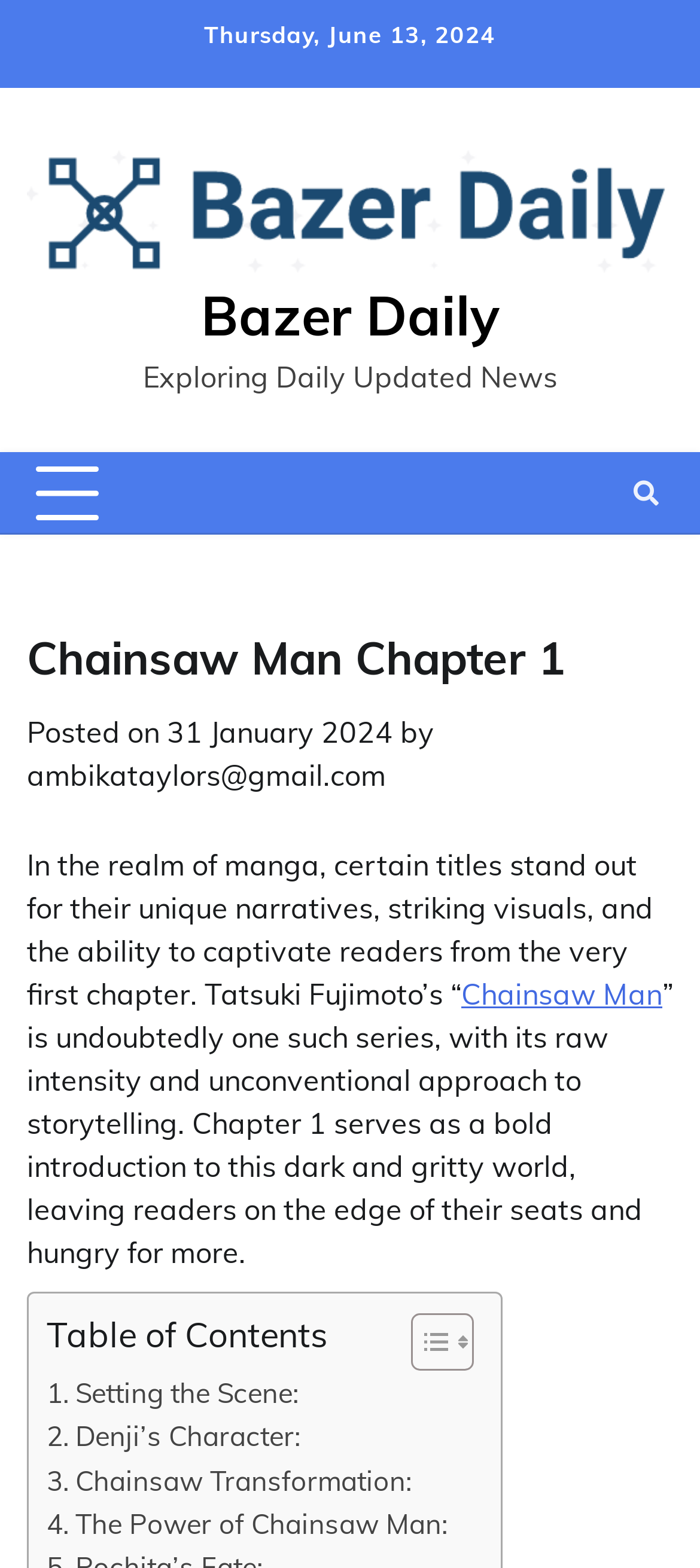Please identify the bounding box coordinates of the element that needs to be clicked to execute the following command: "Click the Bazer Daily logo". Provide the bounding box using four float numbers between 0 and 1, formatted as [left, top, right, bottom].

[0.038, 0.091, 0.962, 0.184]